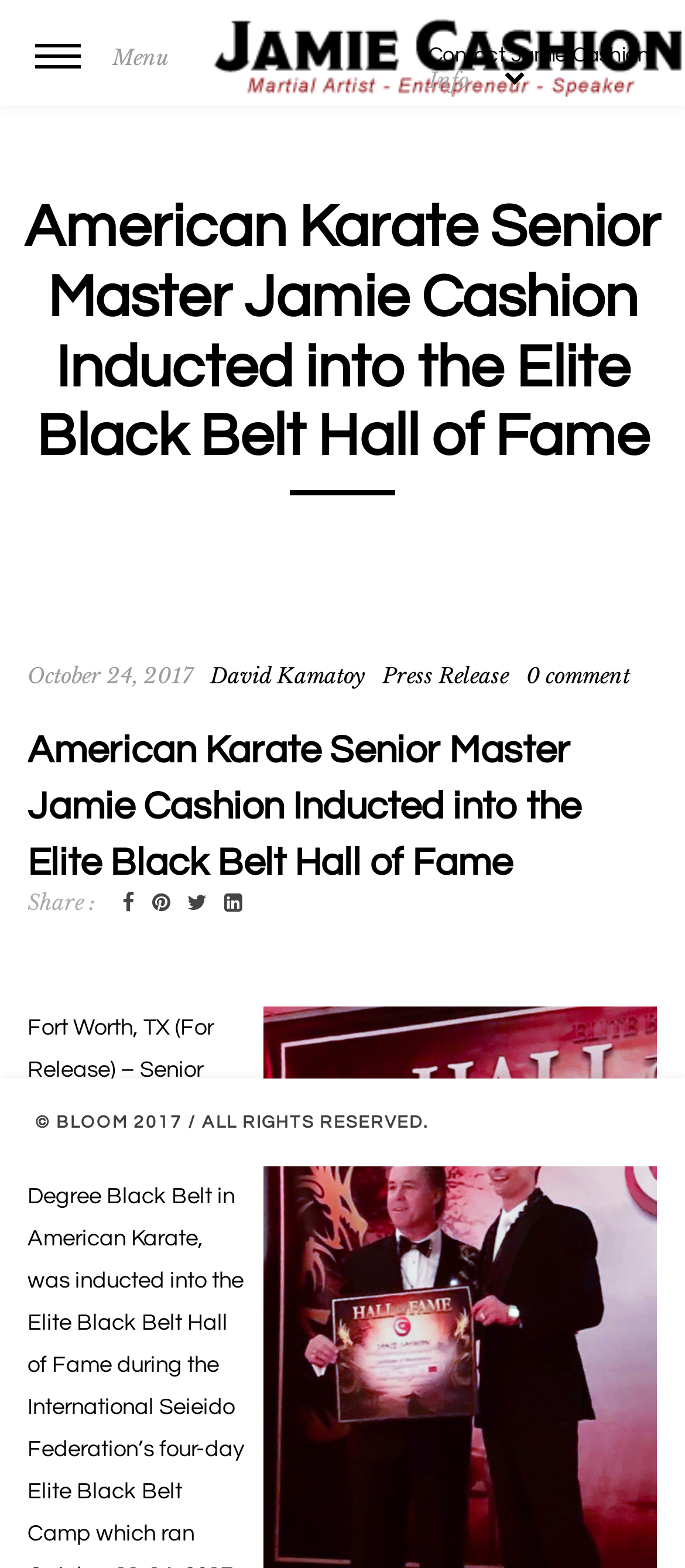Highlight the bounding box coordinates of the region I should click on to meet the following instruction: "Share on Facebook".

[0.178, 0.569, 0.196, 0.584]